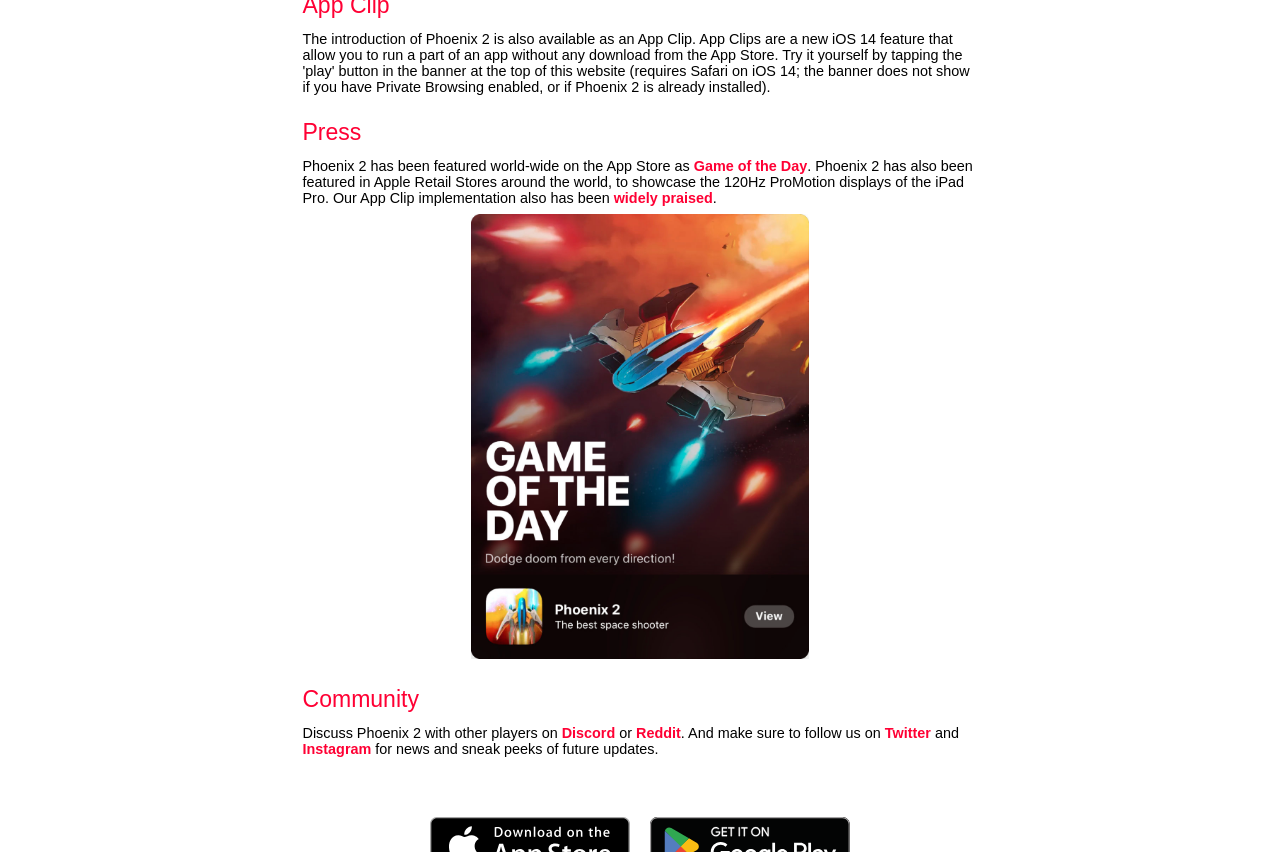What is the purpose of the App Clip implementation?
Based on the content of the image, thoroughly explain and answer the question.

Based on the text 'Our App Clip implementation also has been widely praised, to showcase the 120Hz ProMotion displays of the iPad Pro.', we can infer that the purpose of the App Clip implementation is to showcase the 120Hz ProMotion displays of the iPad Pro.